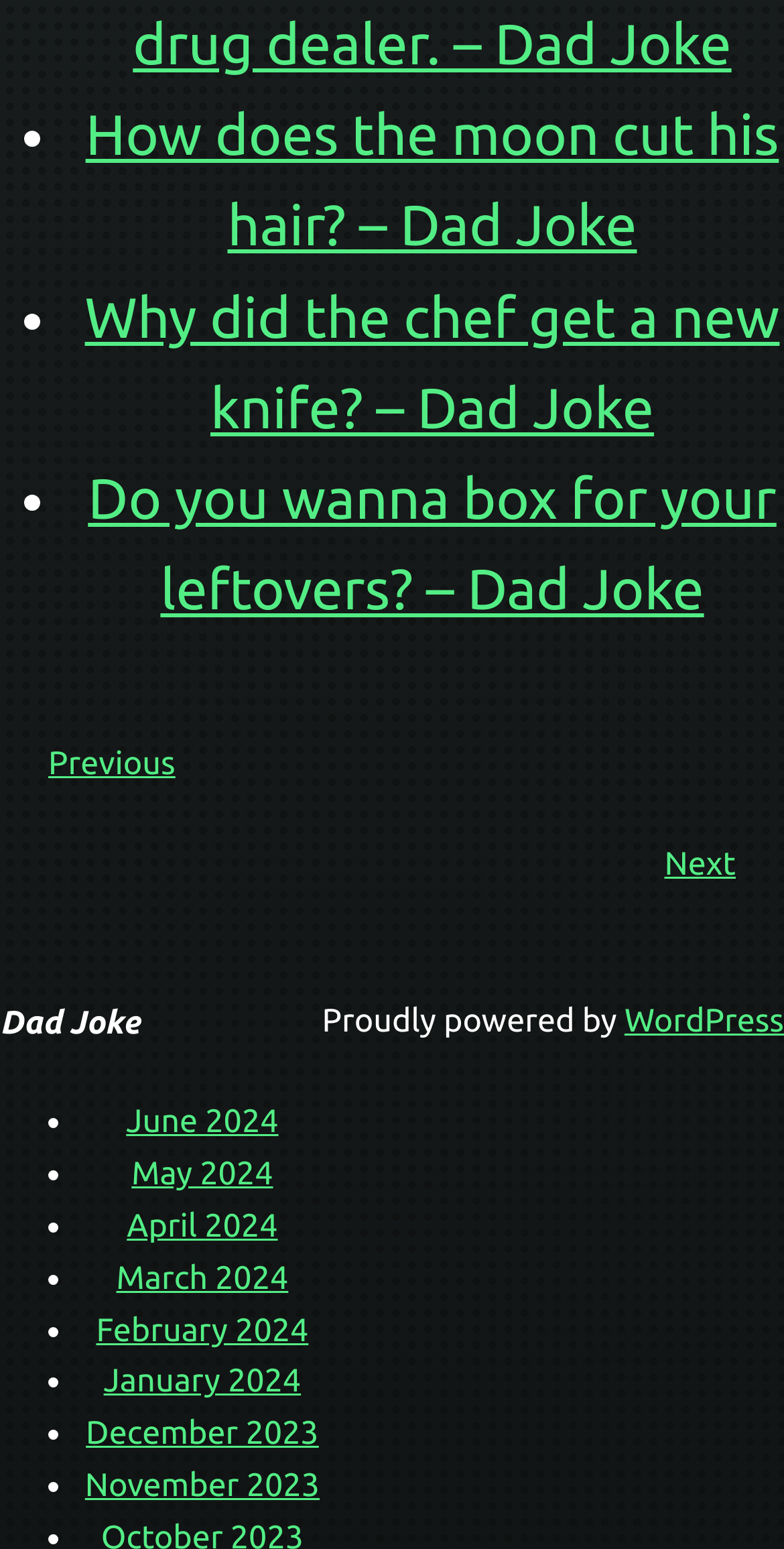Please identify the bounding box coordinates of the element on the webpage that should be clicked to follow this instruction: "View 'Dad Joke' category". The bounding box coordinates should be given as four float numbers between 0 and 1, formatted as [left, top, right, bottom].

[0.0, 0.649, 0.178, 0.672]